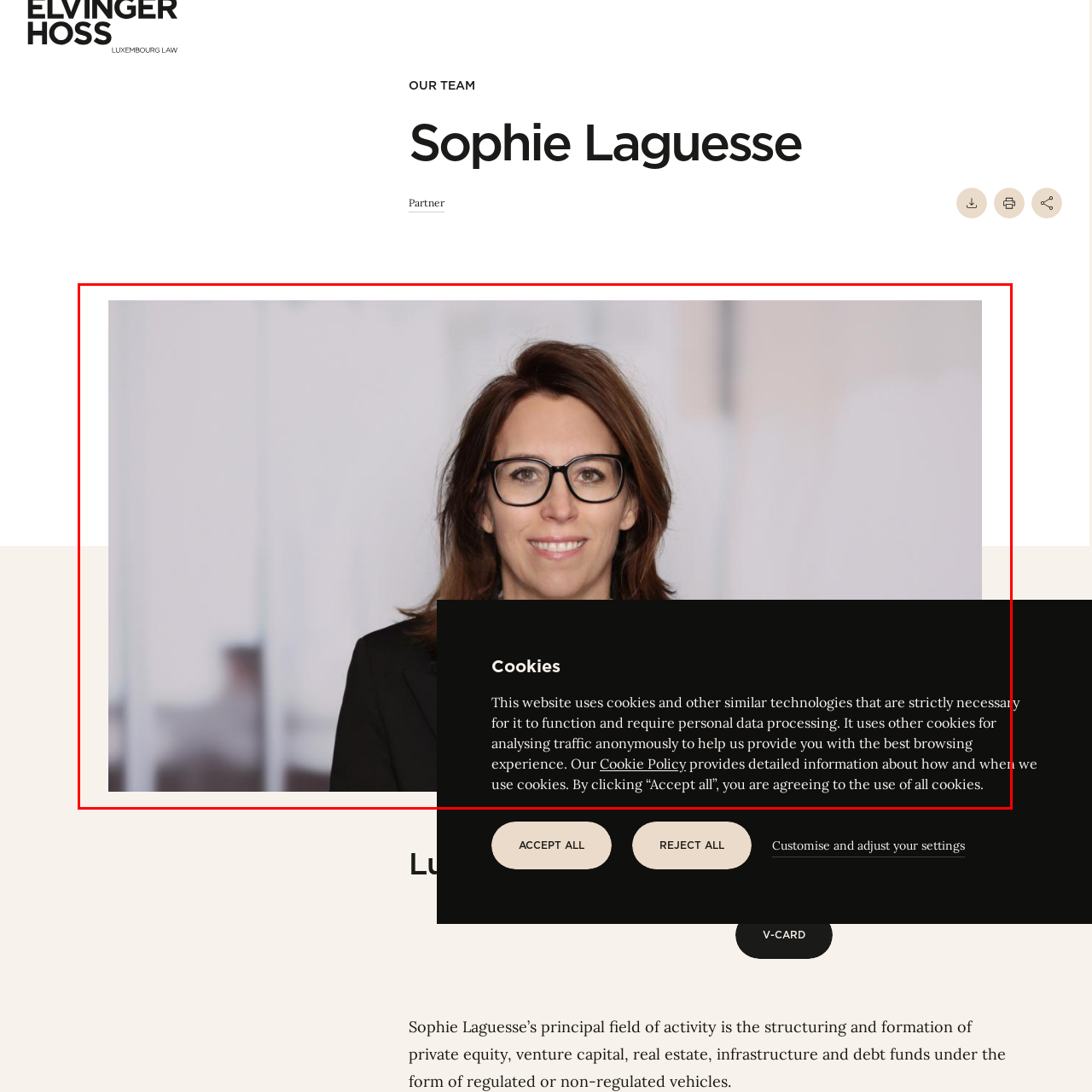What type of funds does Sophie Laguesse have expertise in?
Observe the image within the red bounding box and generate a detailed answer, ensuring you utilize all relevant visual cues.

According to the brief introduction accompanying Sophie Laguesse's image, she has expertise in structuring and forming various types of funds, including private equity, venture capital, real estate, infrastructure, and debt funds.